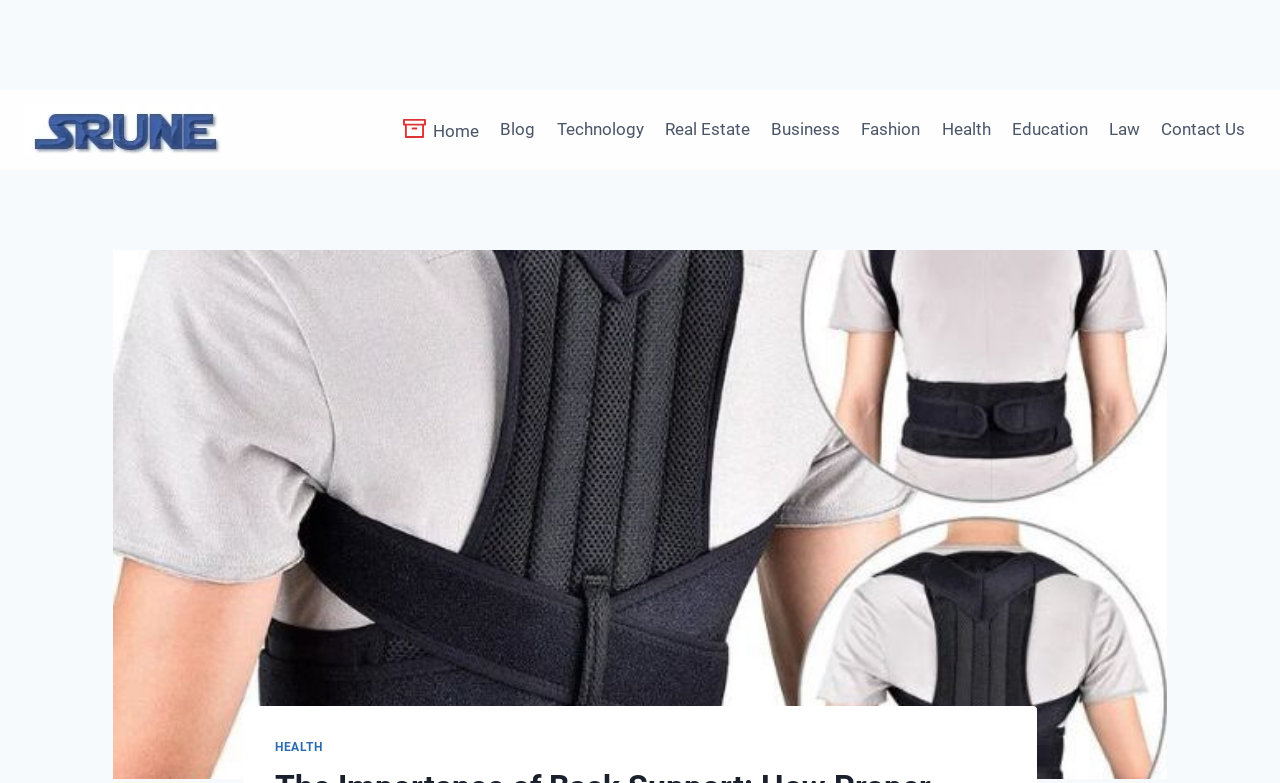Given the description of the UI element: "Law", predict the bounding box coordinates in the form of [left, top, right, bottom], with each value being a float between 0 and 1.

[0.858, 0.136, 0.899, 0.196]